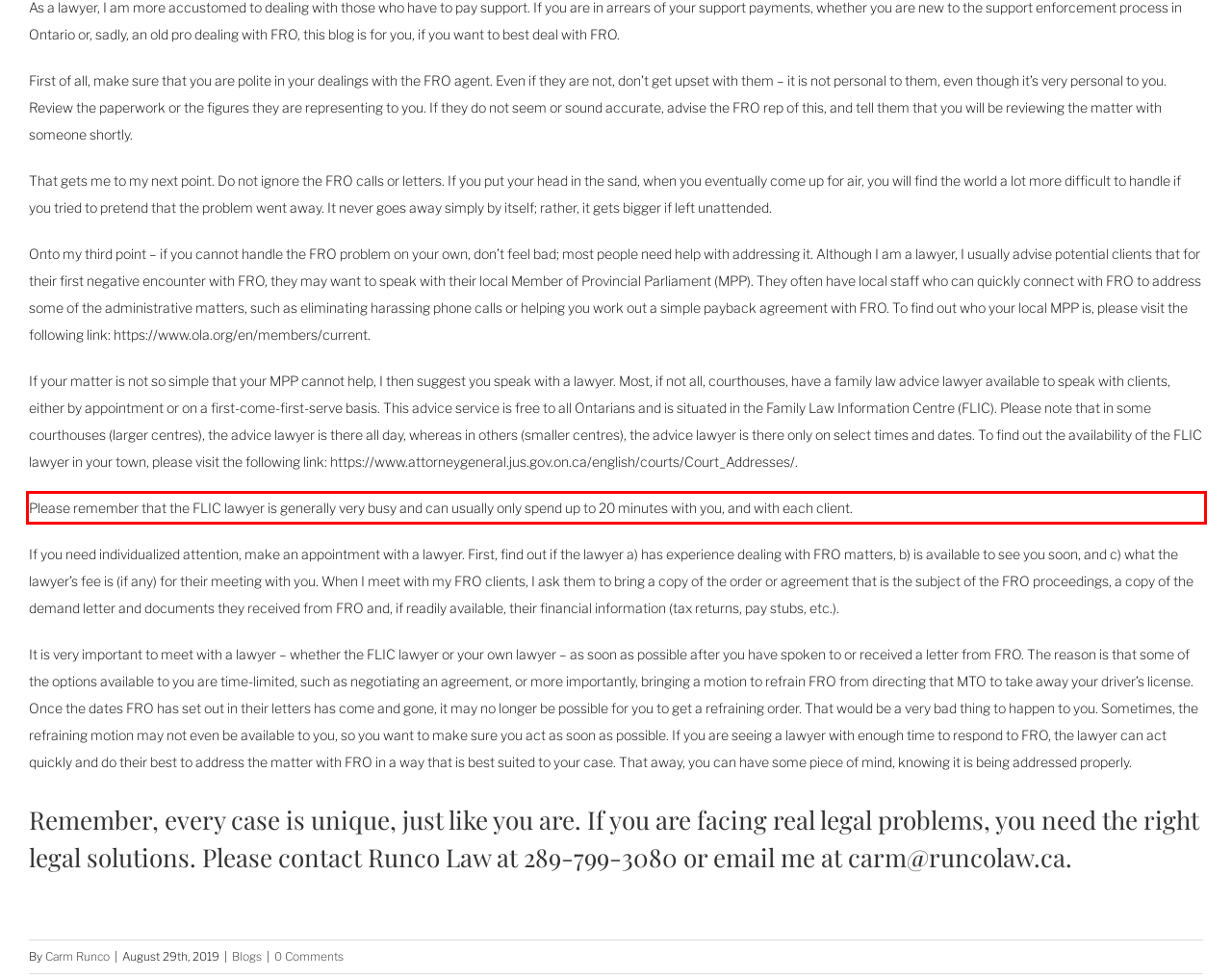By examining the provided screenshot of a webpage, recognize the text within the red bounding box and generate its text content.

Please remember that the FLIC lawyer is generally very busy and can usually only spend up to 20 minutes with you, and with each client.